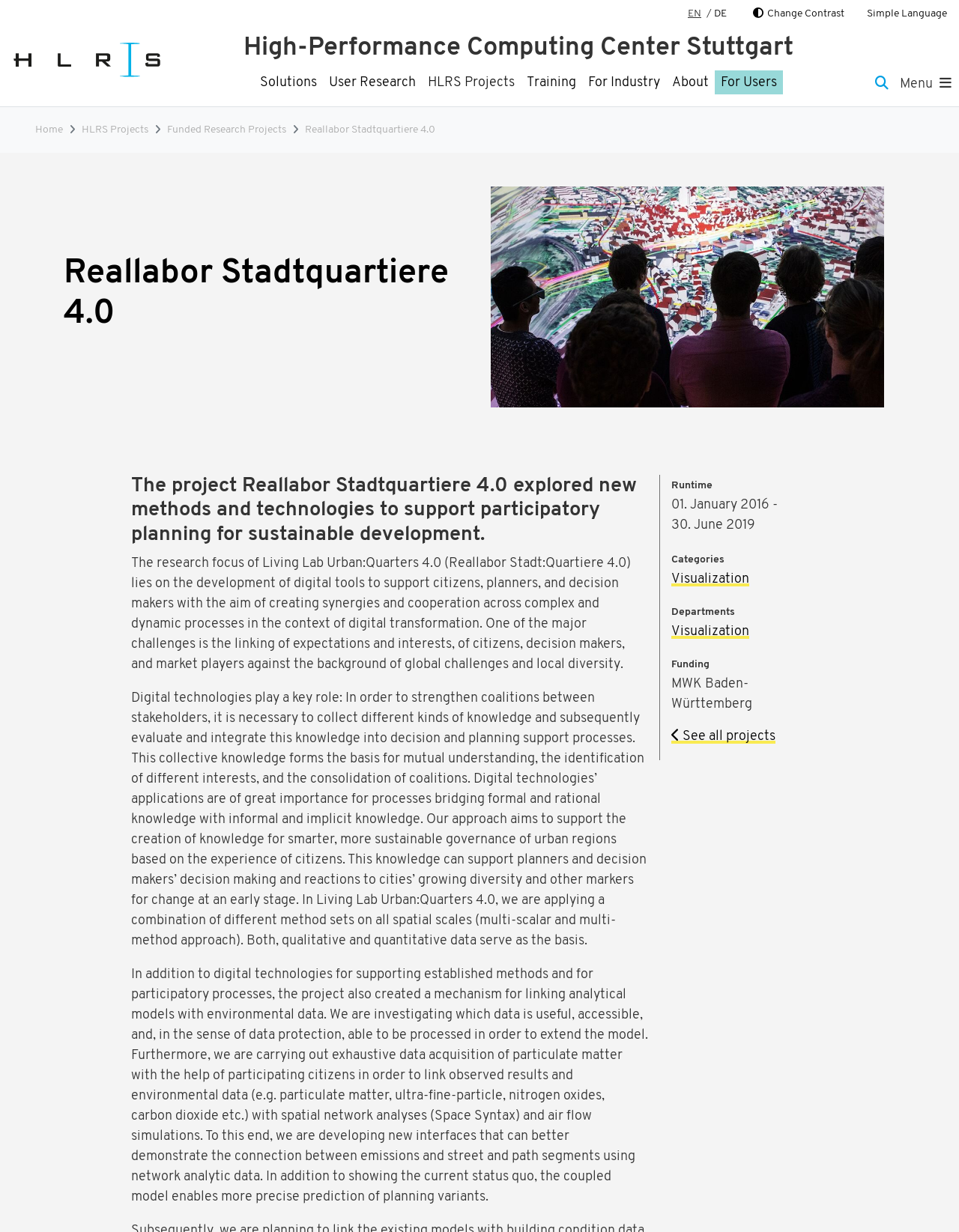Generate an in-depth caption that captures all aspects of the webpage.

The webpage is about the Reallabor Stadtquartiere 4.0 project at the High-Performance Computing Center Stuttgart. At the top, there is a logo of HLRS on the left, and a navigation menu with links to different sections of the website, including Solutions, User Research, and About. On the right side of the top section, there are language options, a contrast changer, and a simple language toggle.

Below the top section, there is a breadcrumb navigation showing the current page's location within the website's hierarchy. The main content of the page is divided into several sections. The first section has a heading "Reallabor Stadtquartiere 4.0" and a key visual image that takes up most of the width of the page.

The next section has a heading that describes the project's goal of exploring new methods and technologies to support participatory planning for sustainable development. Below this heading, there are three paragraphs of text that provide more details about the project's research focus, approach, and methods.

On the right side of the page, there is a sidebar with several sections. The first section shows the project's runtime, from January 2016 to June 2019. The next section lists categories, with a link to Visualization. The following sections list departments, with a link to Visualization again, and funding, with a mention of MWK Baden-Württemberg. Finally, there is a link to see all projects.

Throughout the page, there are several links and buttons, including a menu toggle button at the top right corner, and a link to the home page in the breadcrumb navigation.